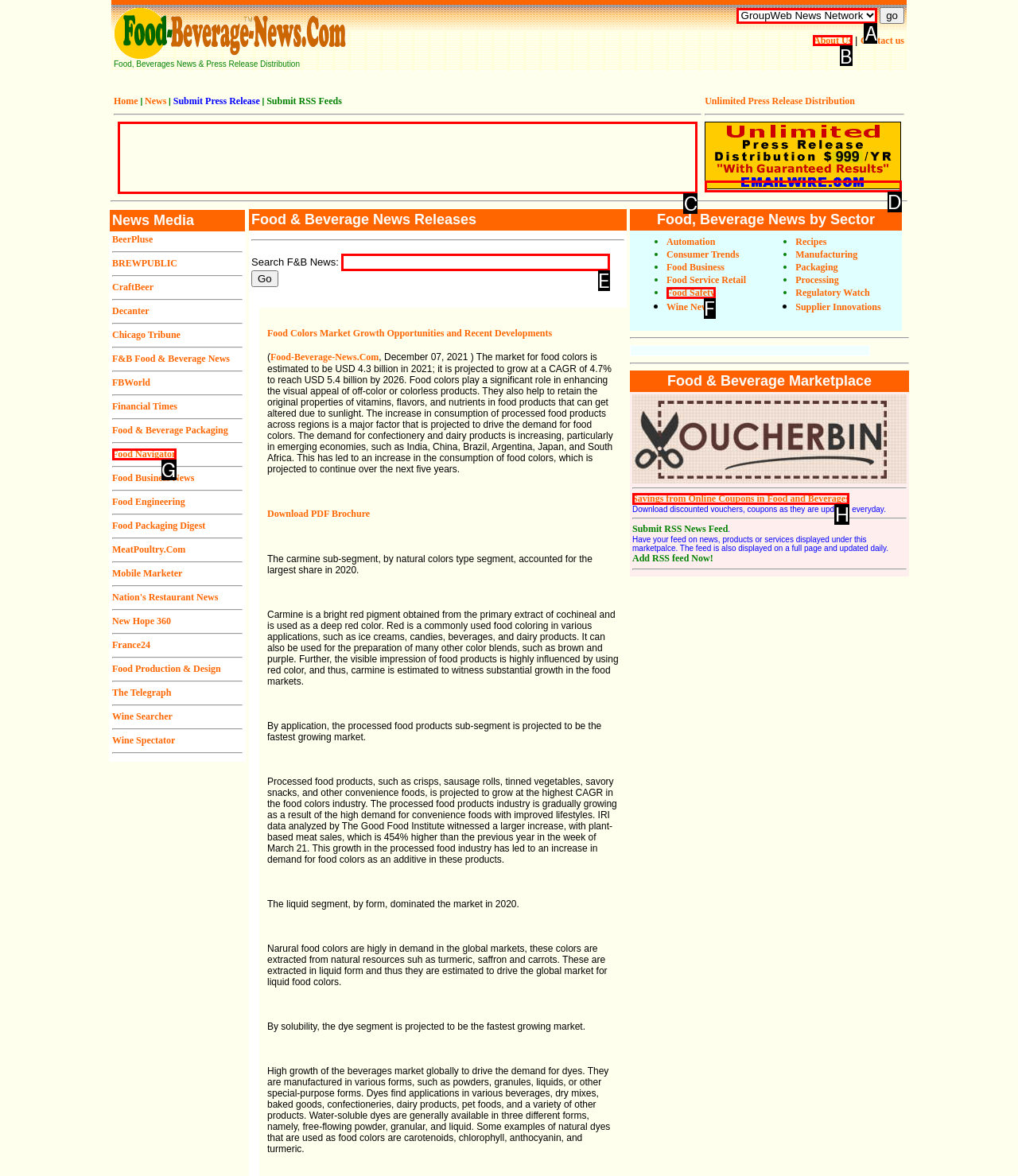Which UI element should you click on to achieve the following task: Go to About Us? Provide the letter of the correct option.

B